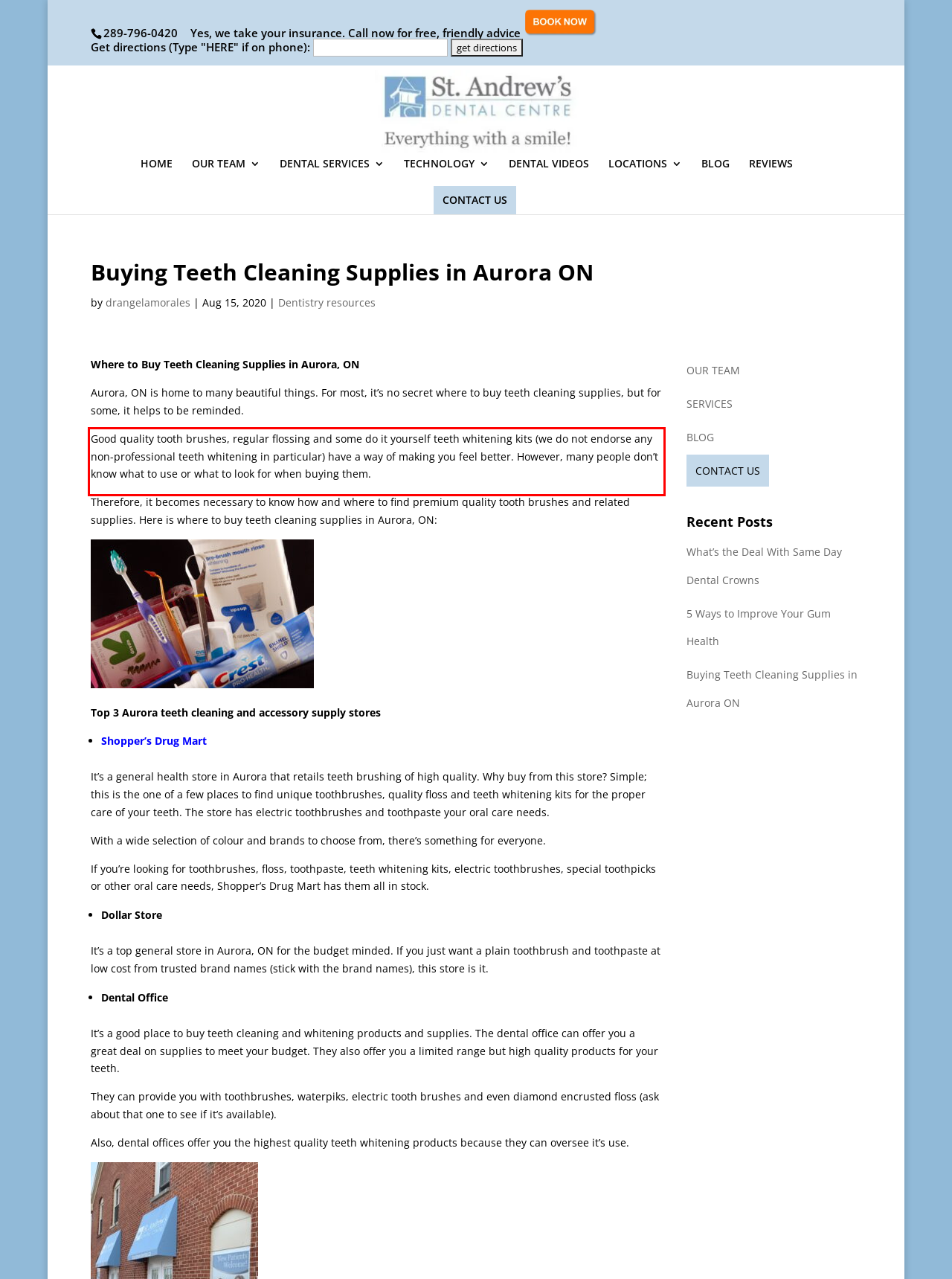Please extract the text content from the UI element enclosed by the red rectangle in the screenshot.

Good quality tooth brushes, regular flossing and some do it yourself teeth whitening kits (we do not endorse any non-professional teeth whitening in particular) have a way of making you feel better. However, many people don’t know what to use or what to look for when buying them.